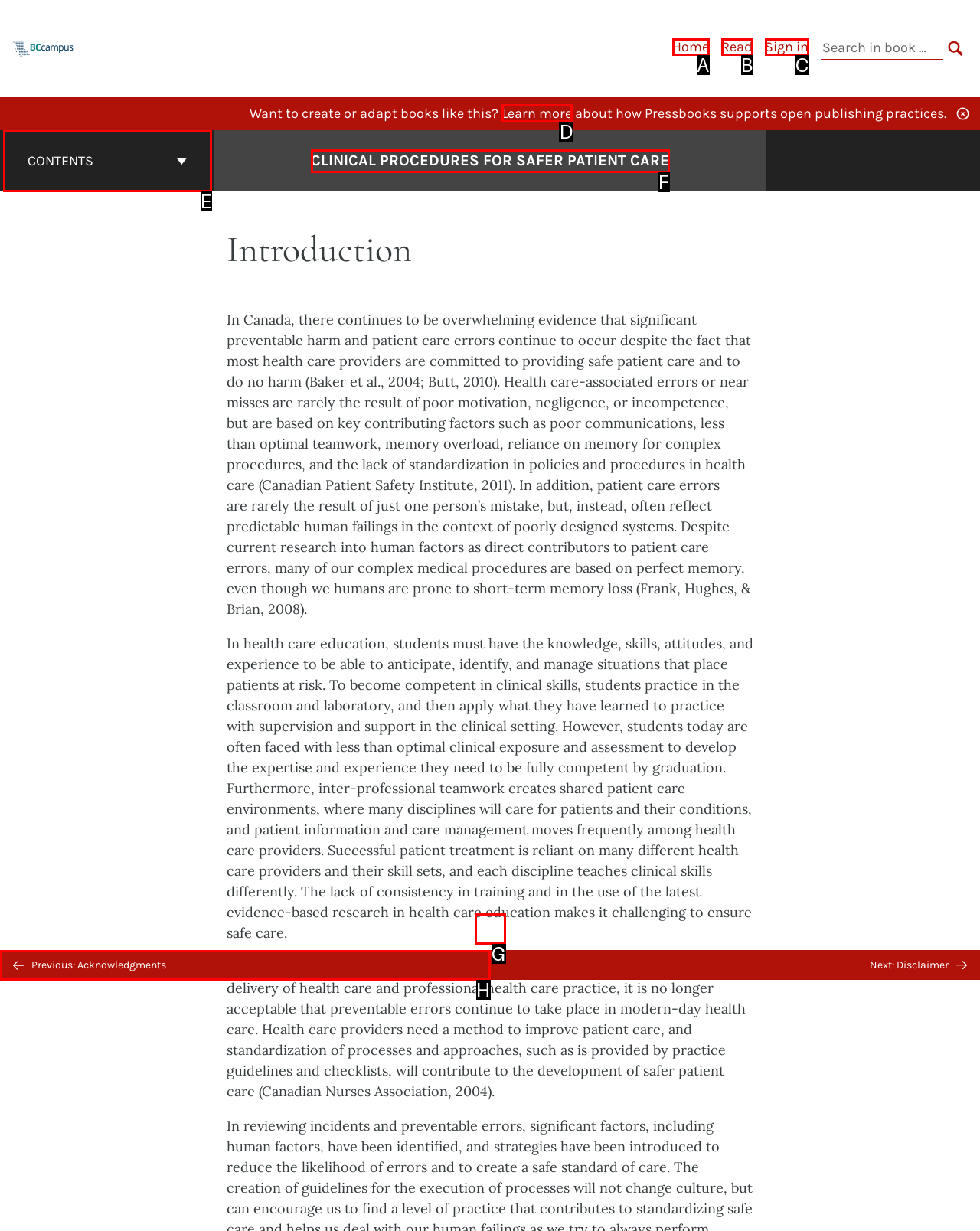Determine which HTML element to click for this task: Learn more about open publishing practices Provide the letter of the selected choice.

D